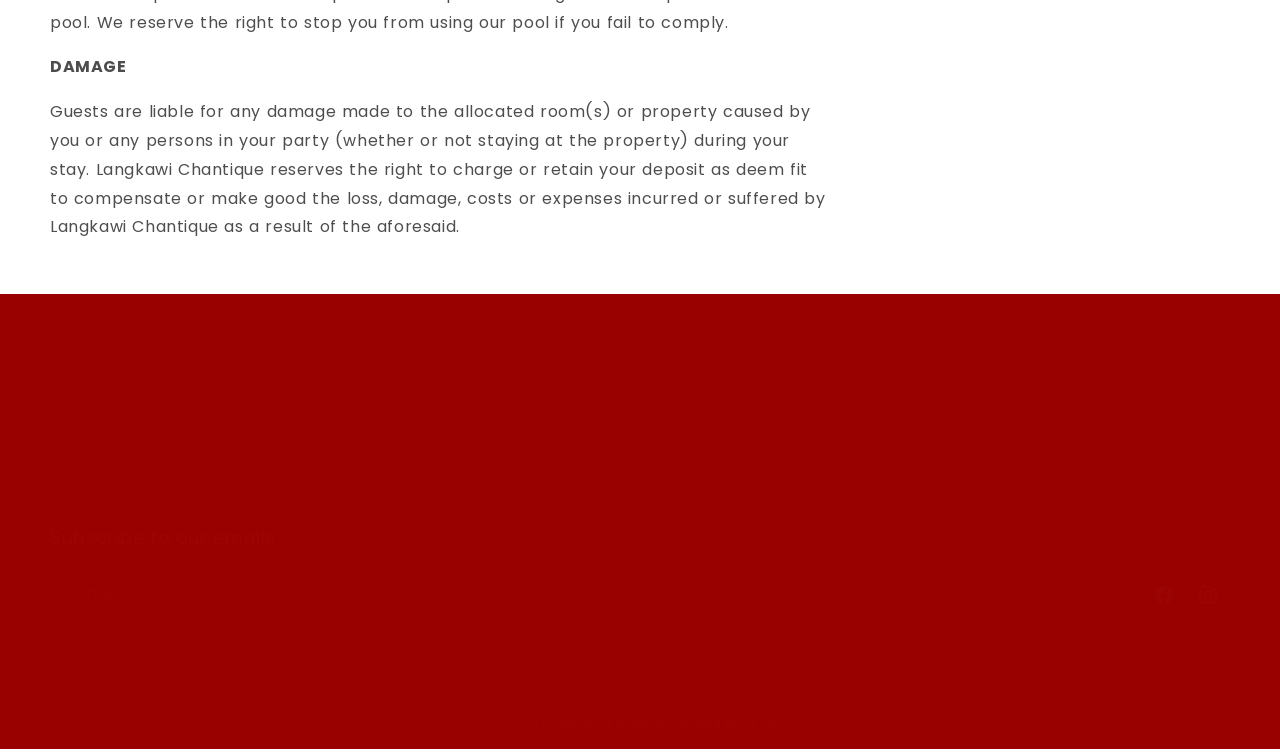Please respond to the question using a single word or phrase:
What is the name of the property mentioned in the damage policy?

Langkawi Chantique